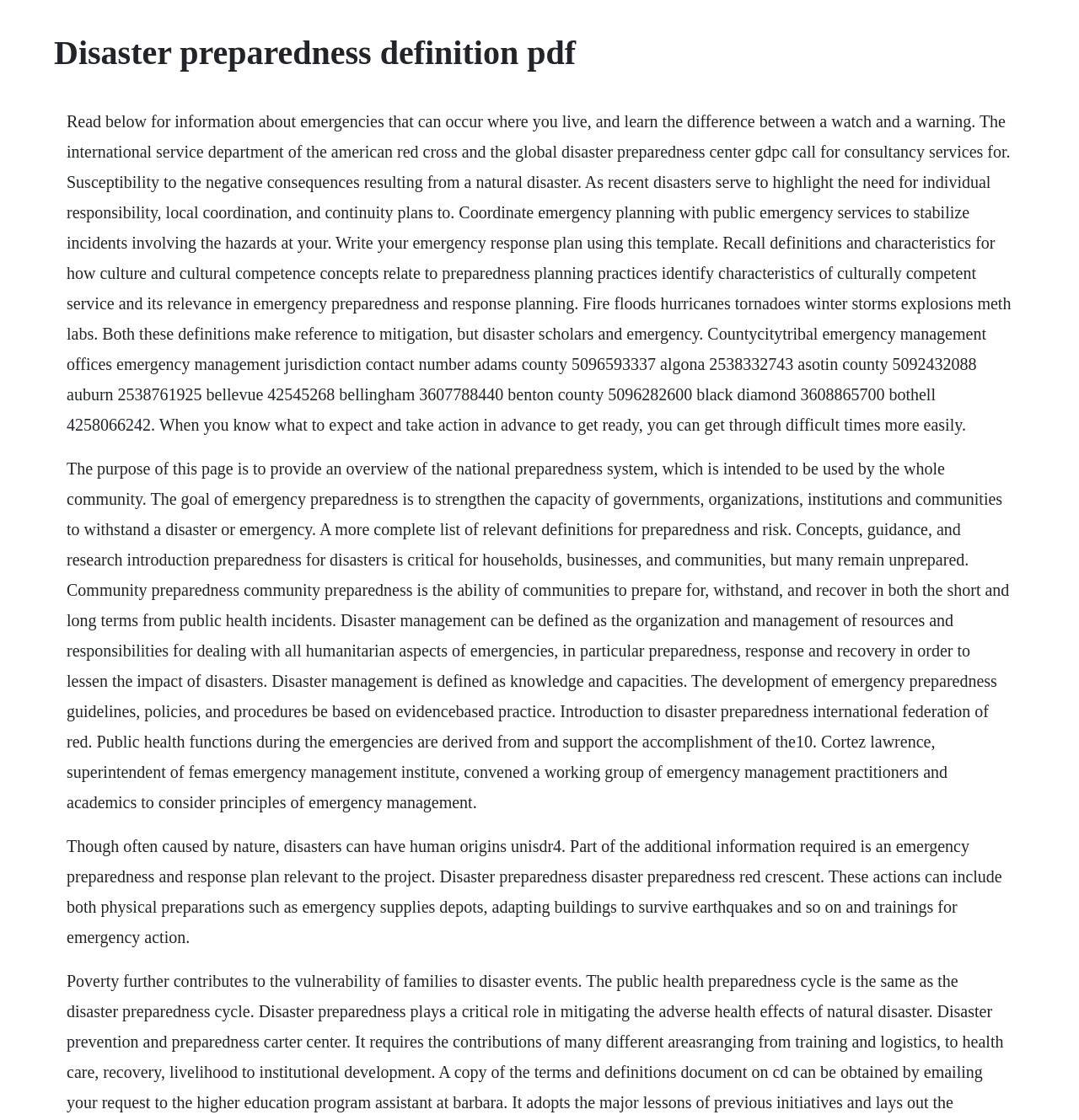Locate and extract the text of the main heading on the webpage.

Disaster preparedness definition pdf